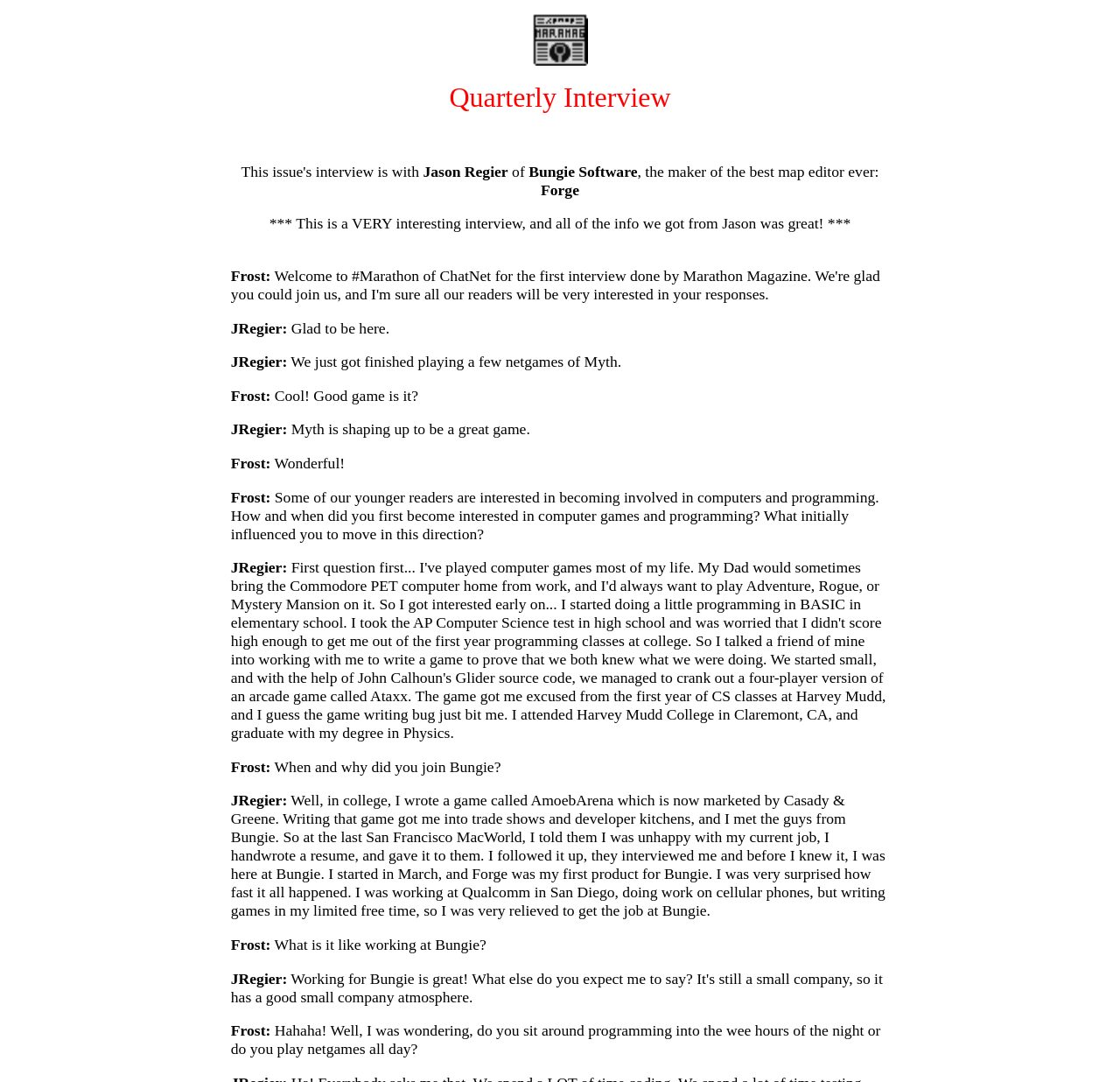Where did Jason Regier work before joining Bungie?
Answer the question with just one word or phrase using the image.

Qualcomm in San Diego